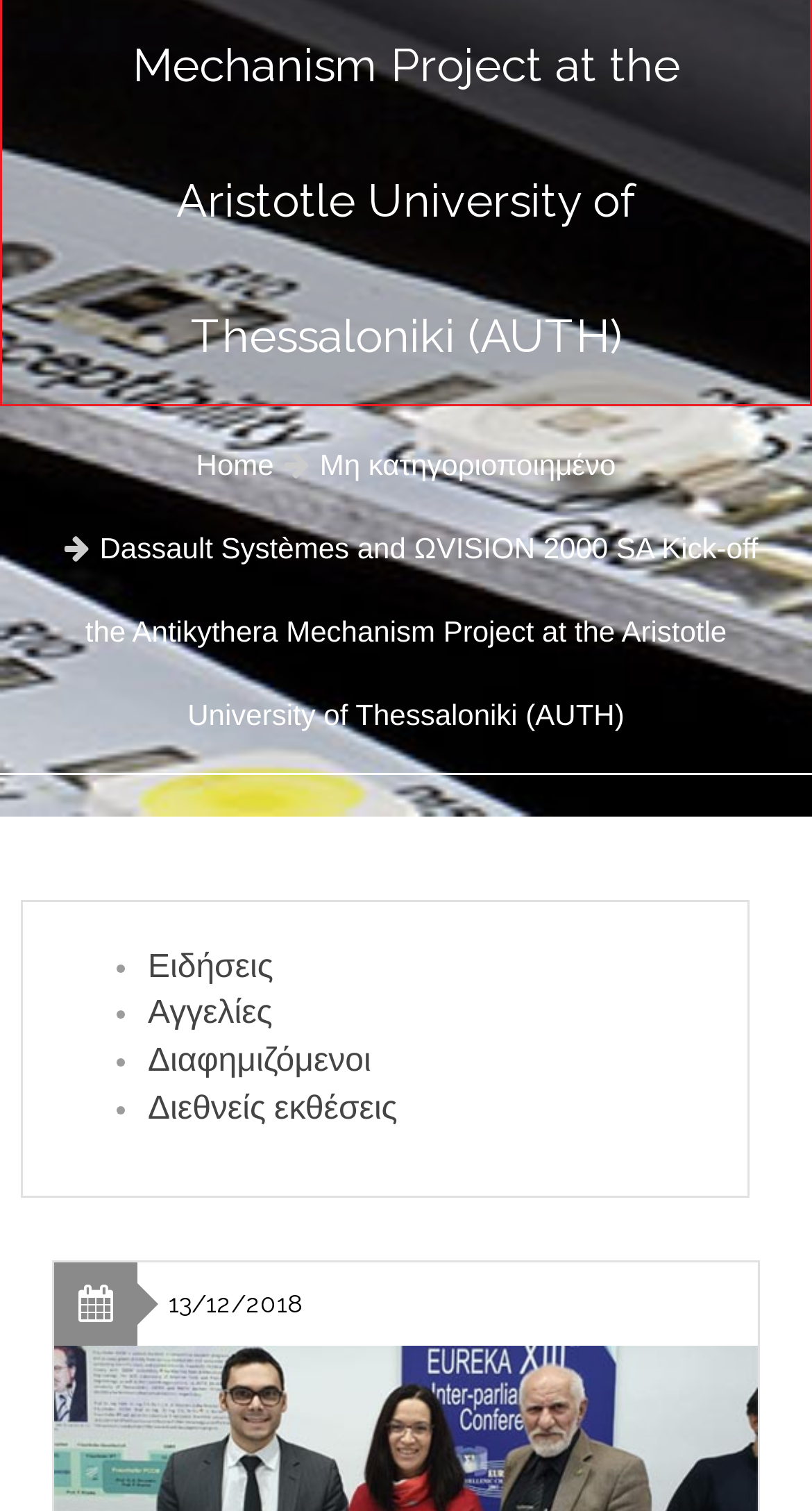Predict the bounding box of the UI element that fits this description: "Διεθνείς εκθέσεις".

[0.182, 0.72, 0.49, 0.746]